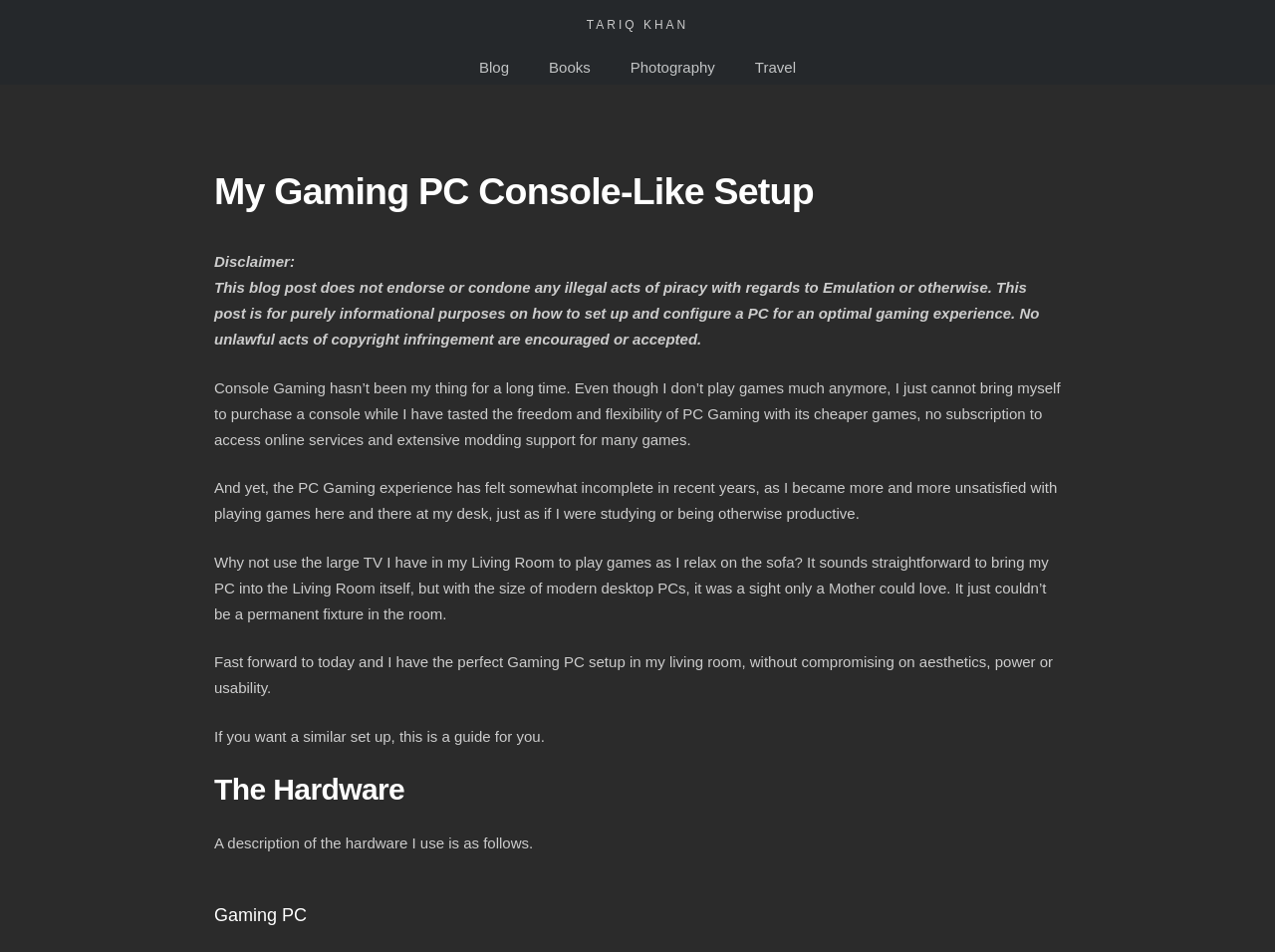What is the focus of the 'The Hardware' section?
Offer a detailed and exhaustive answer to the question.

The 'The Hardware' section is focused on describing the hardware the author uses for their gaming PC setup, as indicated by the heading and the subsequent text.